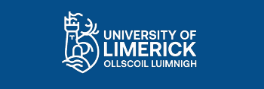Generate a descriptive account of all visible items and actions in the image.

The image features the logo of the University of Limerick, prominently displayed on a deep blue background. Centered within the logo are the words "UNIVERSITY OF LIMERICK" in bold, white letters, accompanied by the Irish translation "OLLSCOIL LUIMNIGH" nestled below in slightly smaller font. The logo includes a stylized representation of a castle and flowing water, symbolizing the university's connection to both the historical and natural aspects of Limerick. This visual identity reflects the institution's commitment to education, research, and innovation in the region.